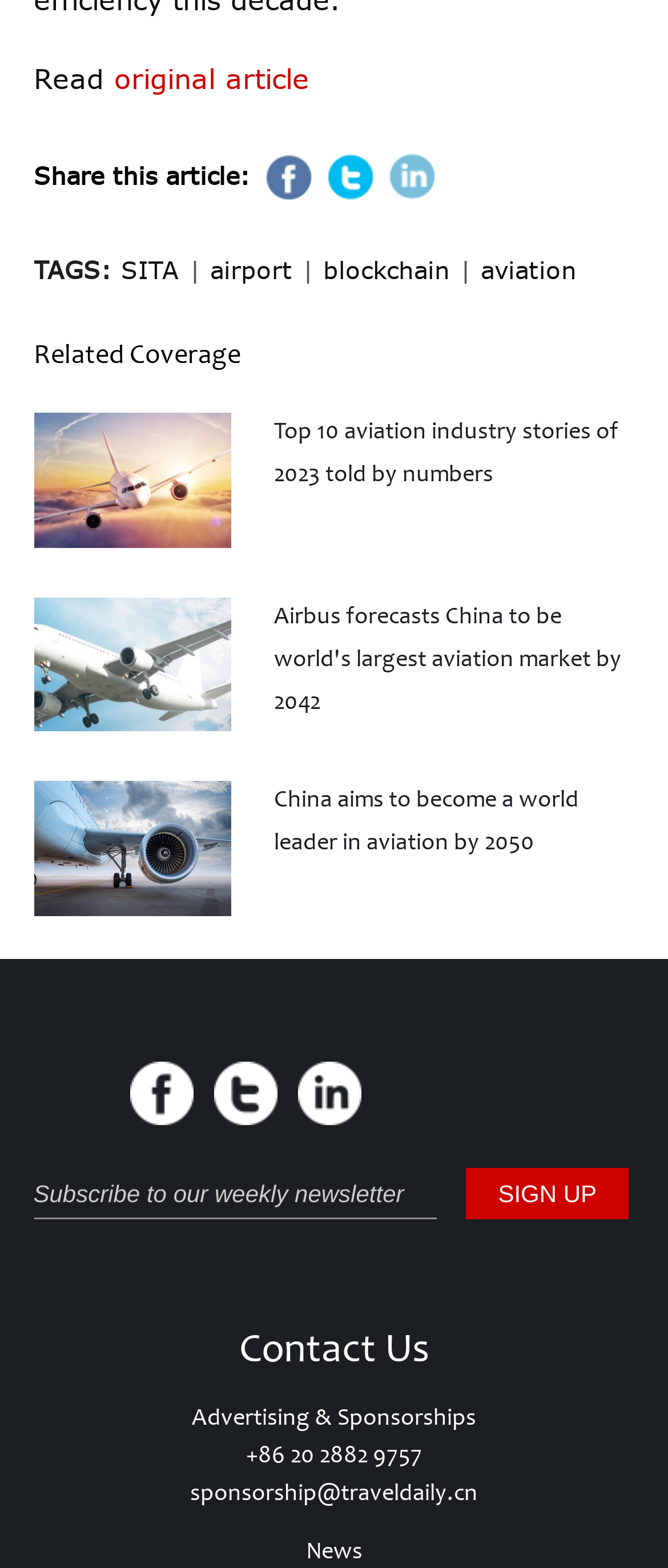Please find the bounding box coordinates of the element that you should click to achieve the following instruction: "Subscribe to the weekly newsletter". The coordinates should be presented as four float numbers between 0 and 1: [left, top, right, bottom].

[0.05, 0.746, 0.653, 0.777]